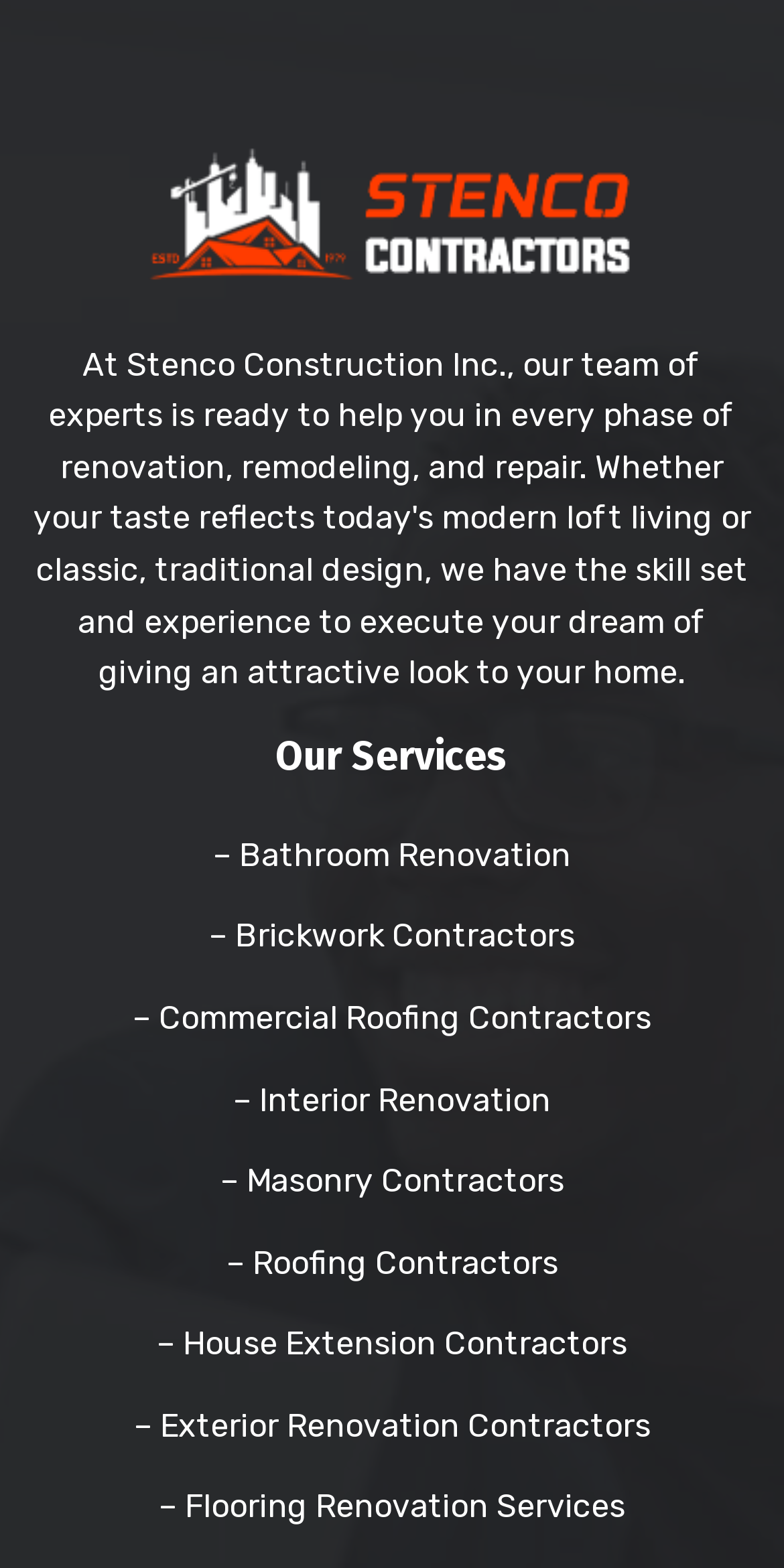Determine the bounding box coordinates for the area that needs to be clicked to fulfill this task: "view bathroom renovation services". The coordinates must be given as four float numbers between 0 and 1, i.e., [left, top, right, bottom].

[0.272, 0.533, 0.728, 0.557]